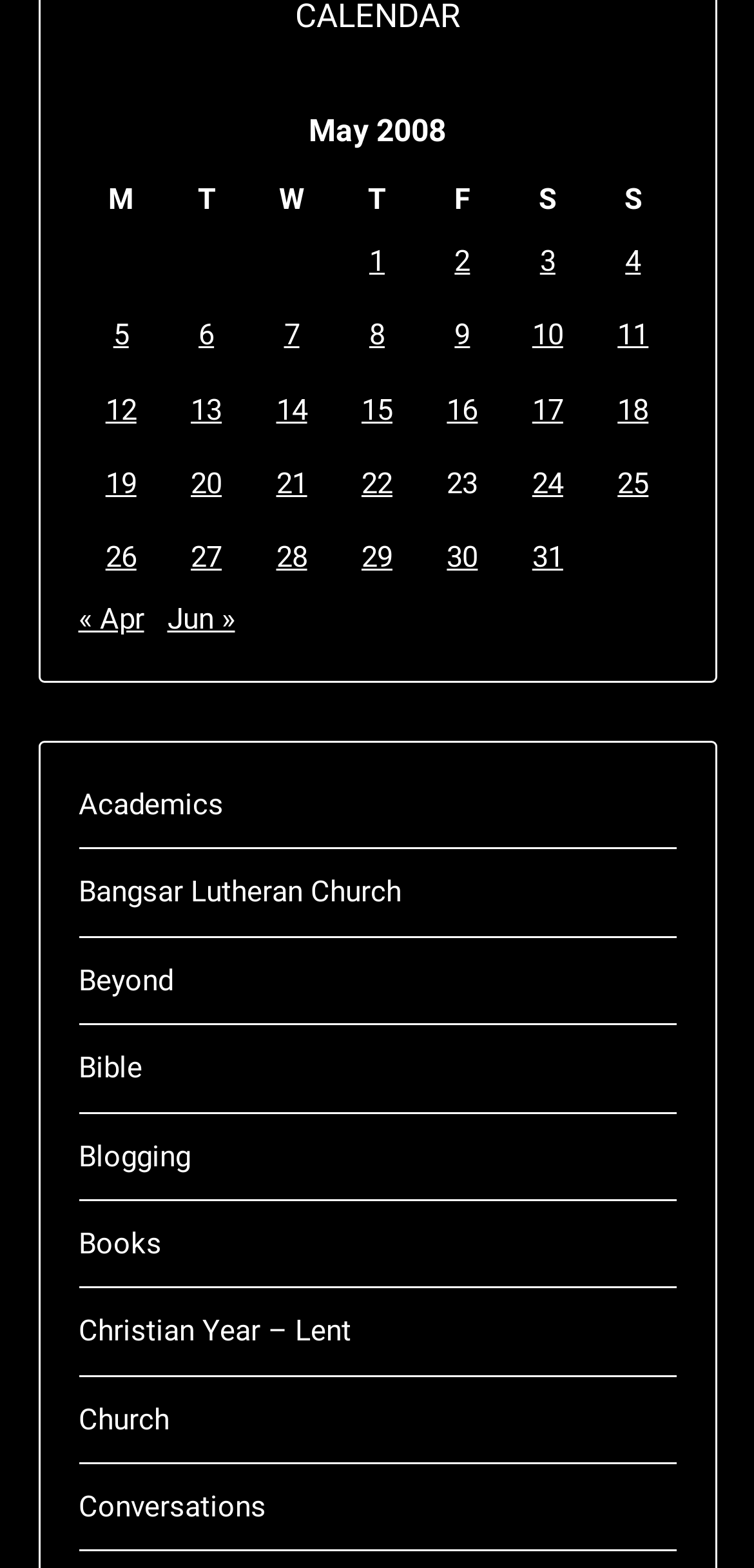Identify the bounding box coordinates for the element you need to click to achieve the following task: "View posts published on May 3, 2008". The coordinates must be four float values ranging from 0 to 1, formatted as [left, top, right, bottom].

[0.716, 0.155, 0.737, 0.177]